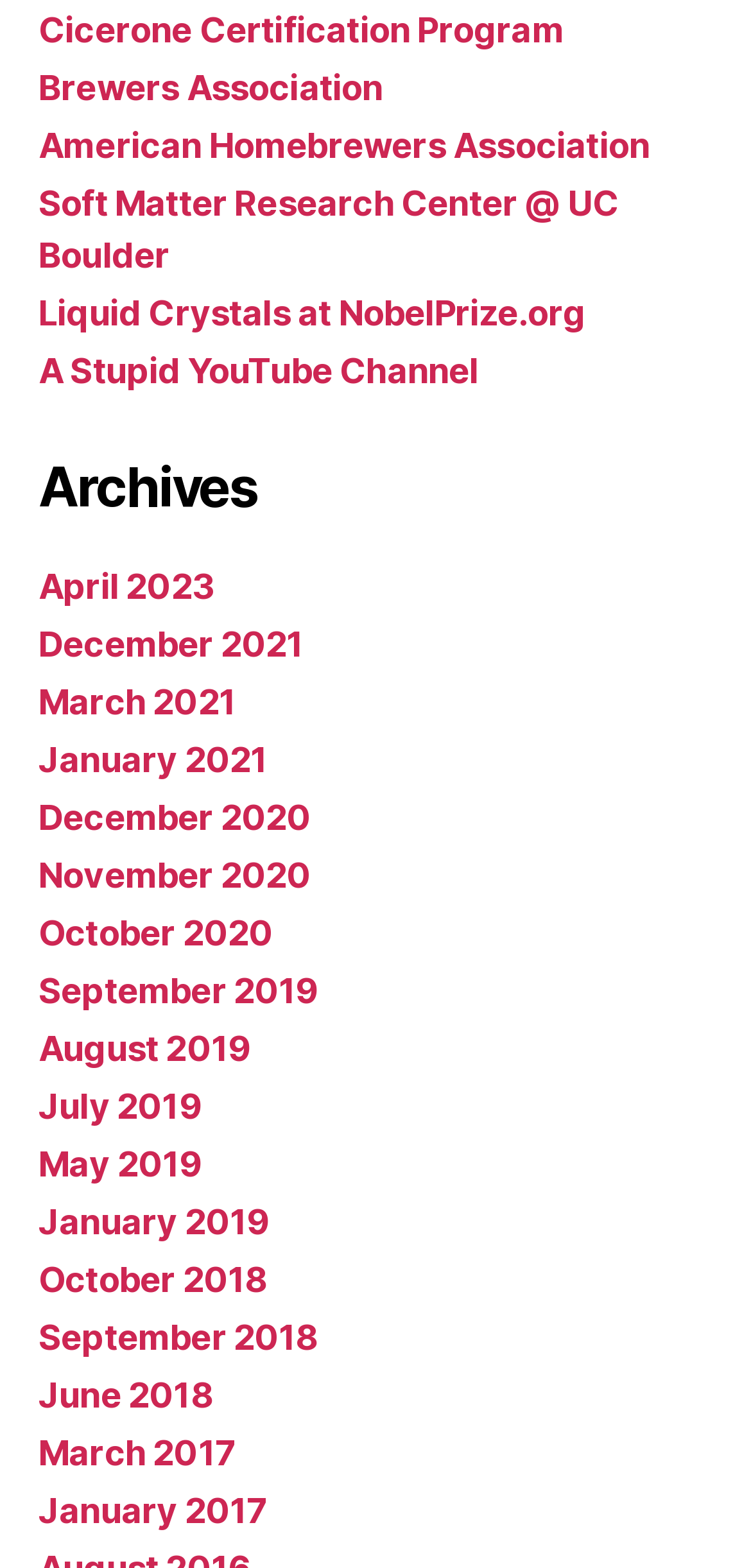Predict the bounding box of the UI element based on the description: "August 2019". The coordinates should be four float numbers between 0 and 1, formatted as [left, top, right, bottom].

[0.051, 0.655, 0.333, 0.681]